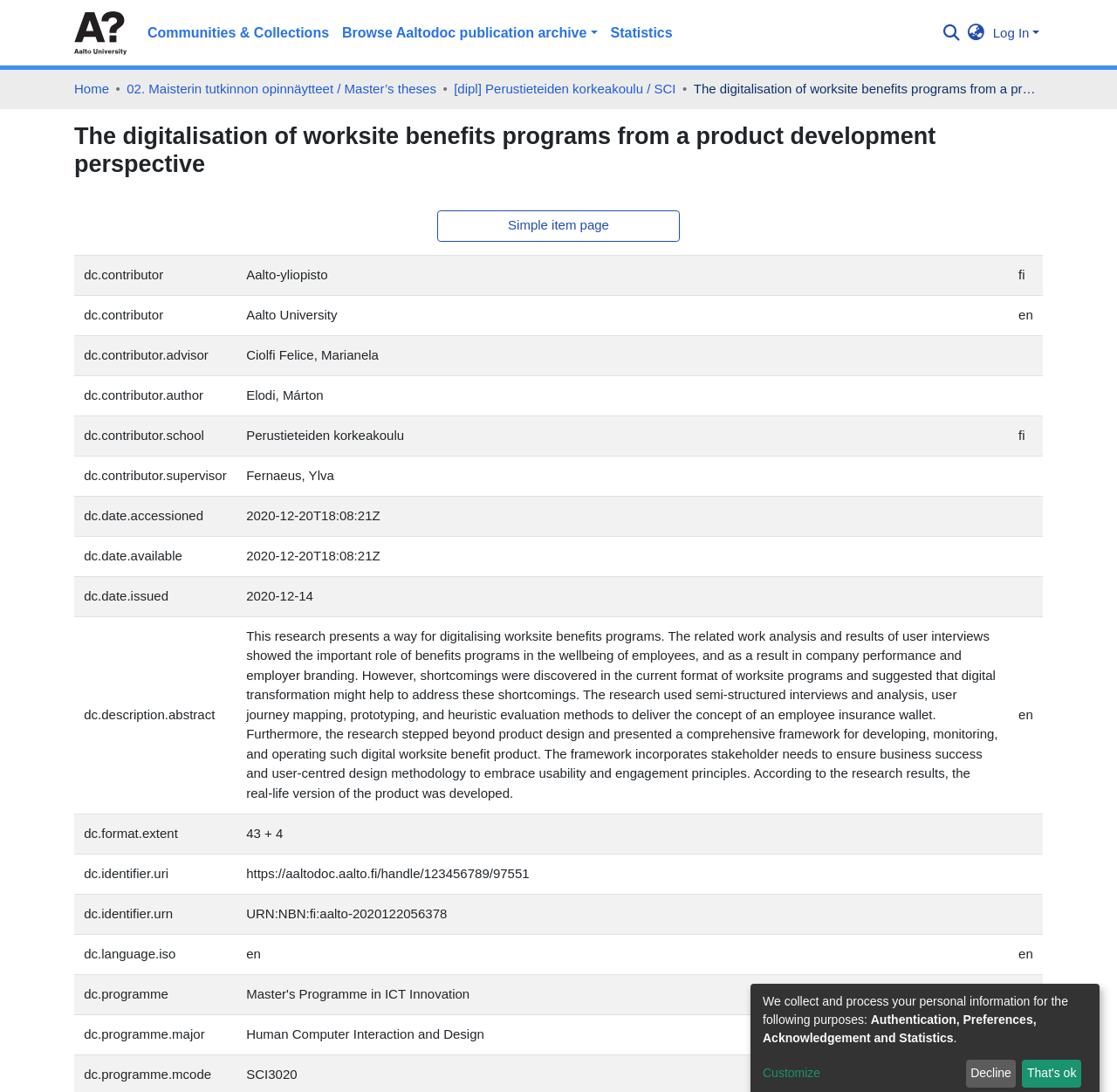Find and specify the bounding box coordinates that correspond to the clickable region for the instruction: "Log in to the system".

[0.886, 0.023, 0.934, 0.037]